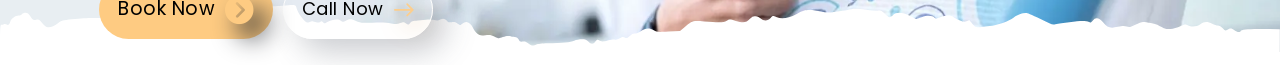What is the purpose of the 'Call Now' button?
Analyze the image and deliver a detailed answer to the question.

The 'Call Now' button is presented in a sleek gray with an arrow, indicating the option to reach out for immediate assistance, allowing potential clients to get in touch with the dental office quickly.